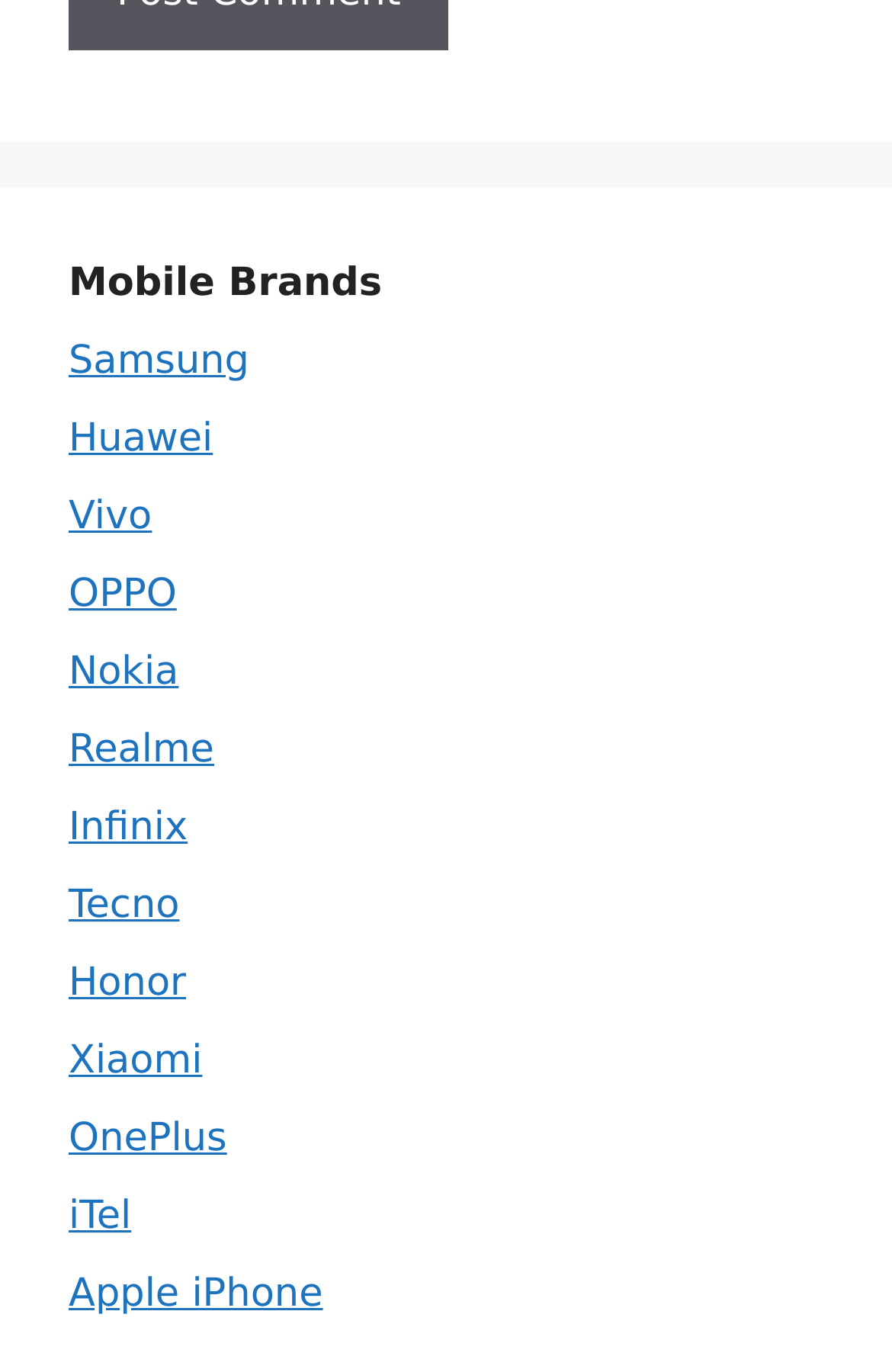Please locate the bounding box coordinates of the element that should be clicked to complete the given instruction: "Check out OPPO phones".

[0.077, 0.416, 0.198, 0.449]